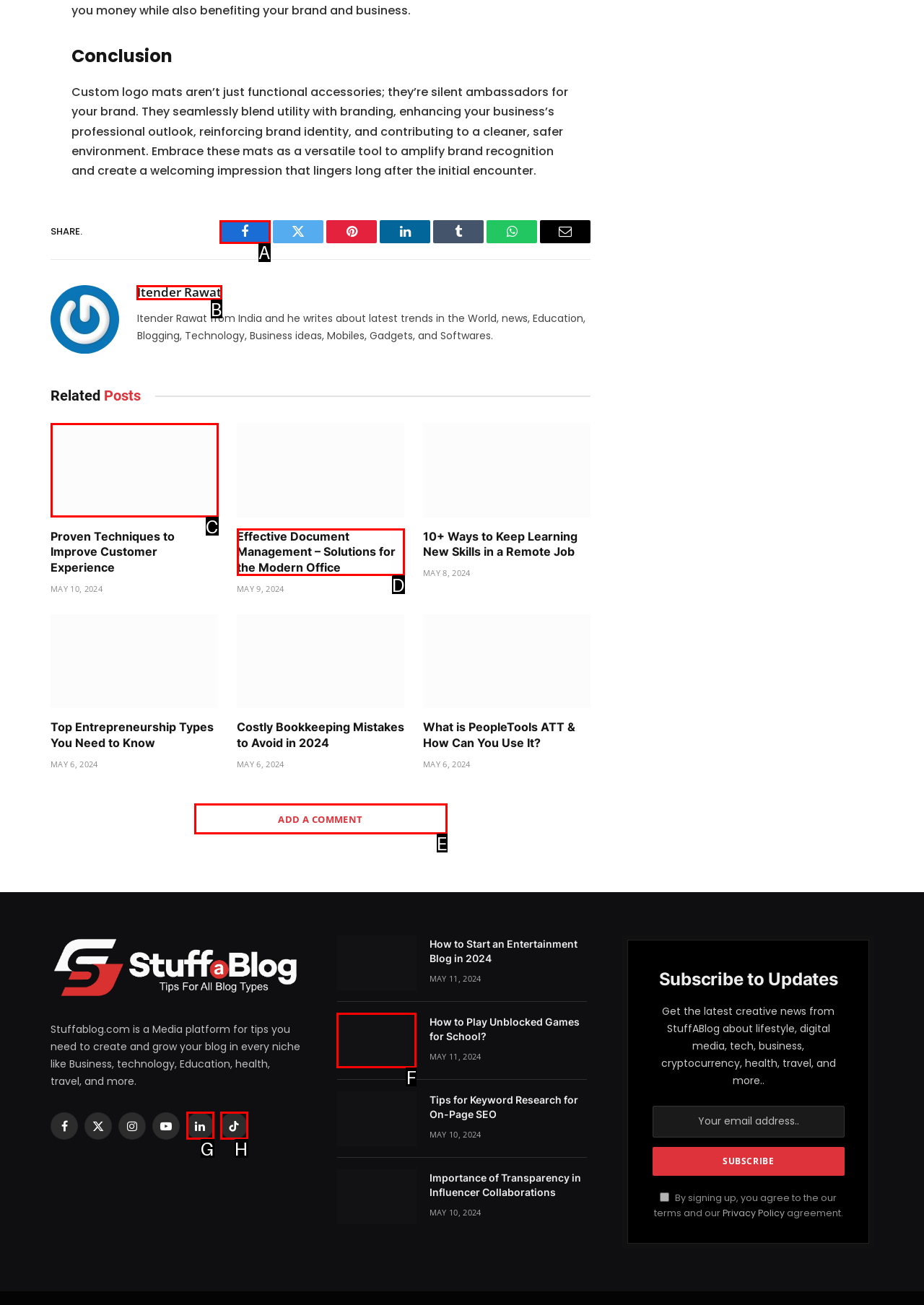Among the marked elements in the screenshot, which letter corresponds to the UI element needed for the task: Visit the author's page?

B